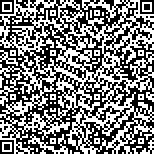Provide a rich and detailed narrative of the image.

This image displays a QR code labeled as "本文二维码信息," indicating that it serves as a key for accessing additional information or resources related to the article titled "云梦泽与荆江三角洲的历史变迁" (Historical evolution of Yunmeng Marsh and Jingjiang Delta). The QR code can be scanned for quick access to online content, such as supplementary material, downloads, or sharing options. The article focuses on the historical and ecological significance of the Yunmeng Marsh and Jingjiang Delta, providing insights valuable to researchers and interested readers alike.